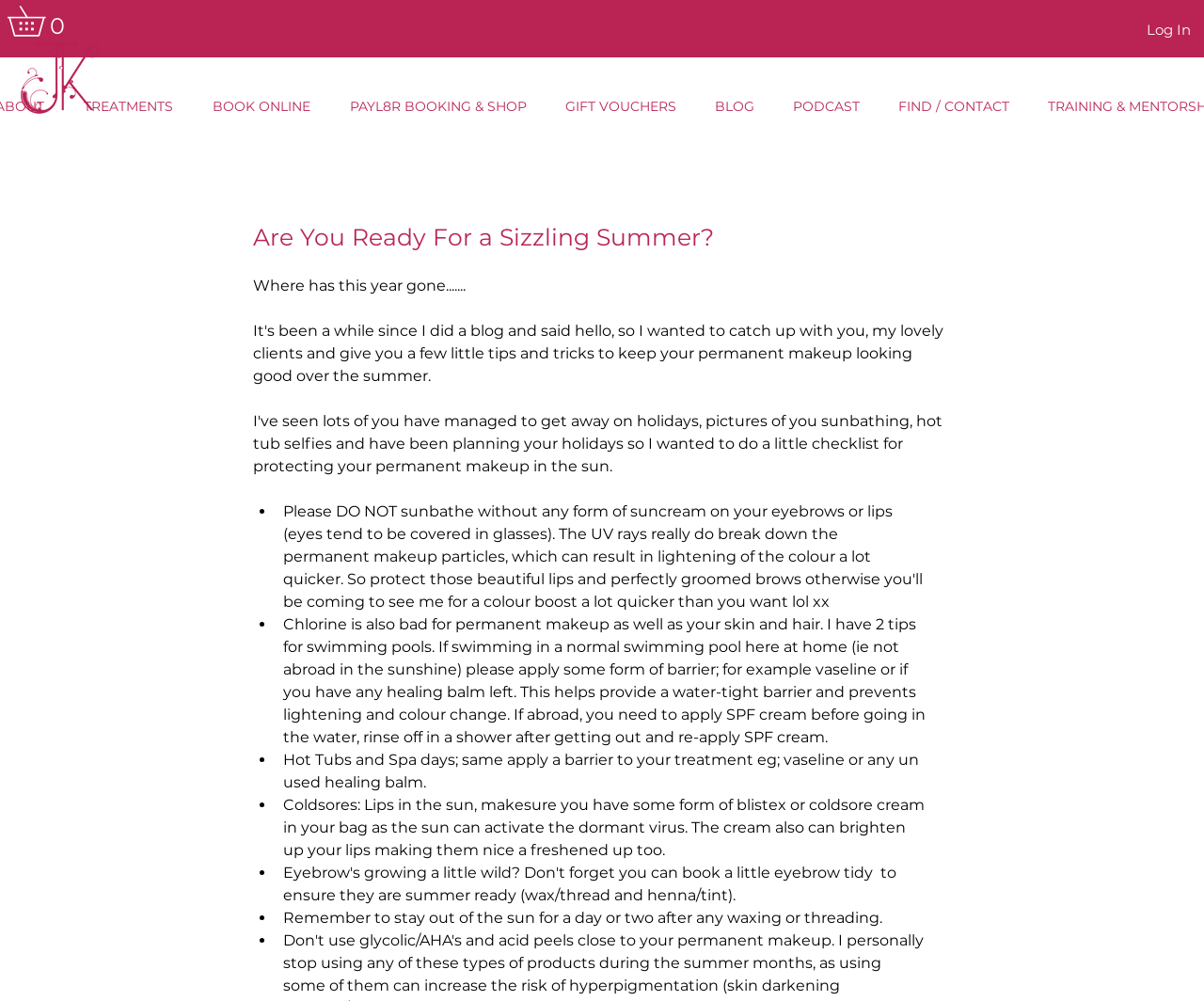What is the topic of the blog post?
Look at the image and respond with a single word or a short phrase.

Summer tips